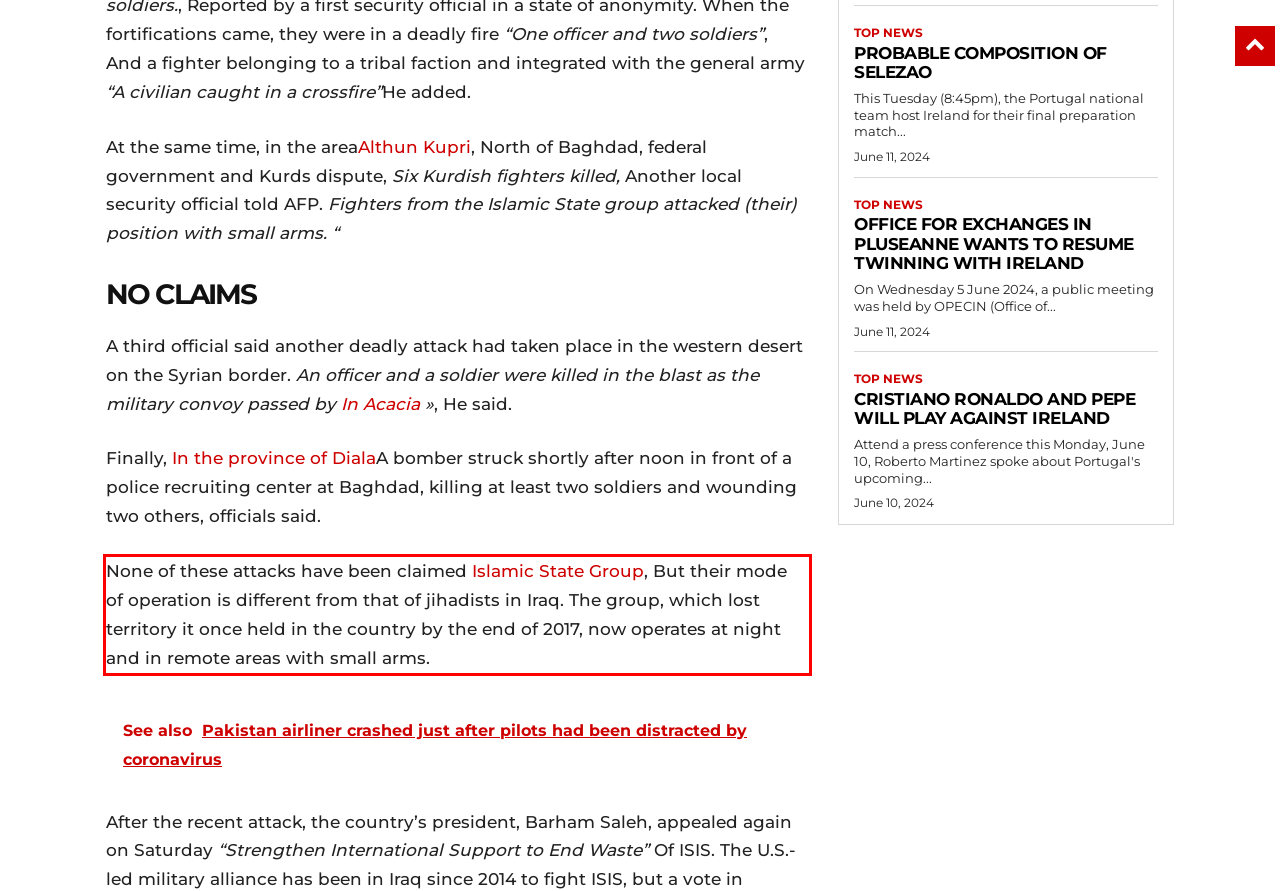Please use OCR to extract the text content from the red bounding box in the provided webpage screenshot.

None of these attacks have been claimed Islamic State Group, But their mode of operation is different from that of jihadists in Iraq. The group, which lost territory it once held in the country by the end of 2017, now operates at night and in remote areas with small arms.